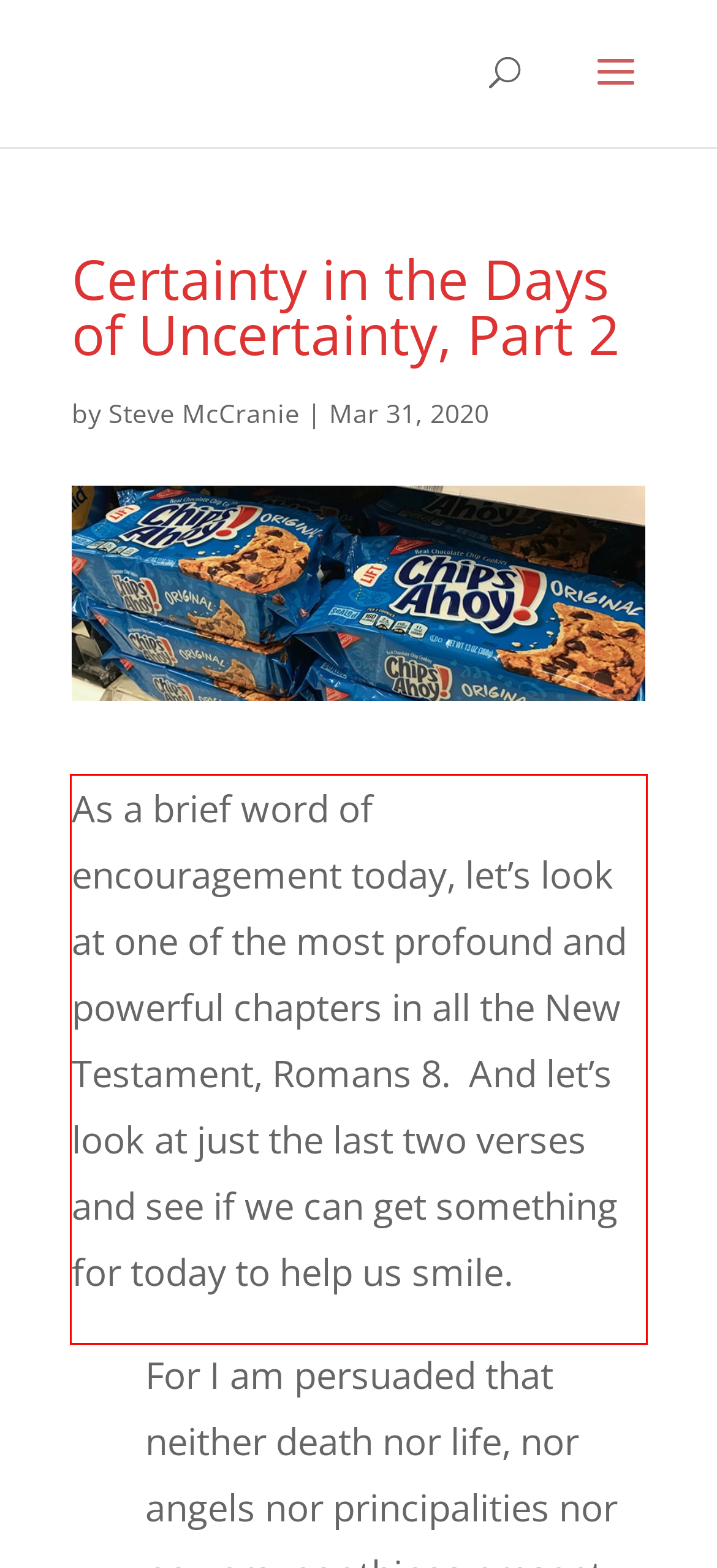In the given screenshot, locate the red bounding box and extract the text content from within it.

As a brief word of encouragement today, let’s look at one of the most profound and powerful chapters in all the New Testament, Romans 8. And let’s look at just the last two verses and see if we can get something for today to help us smile.